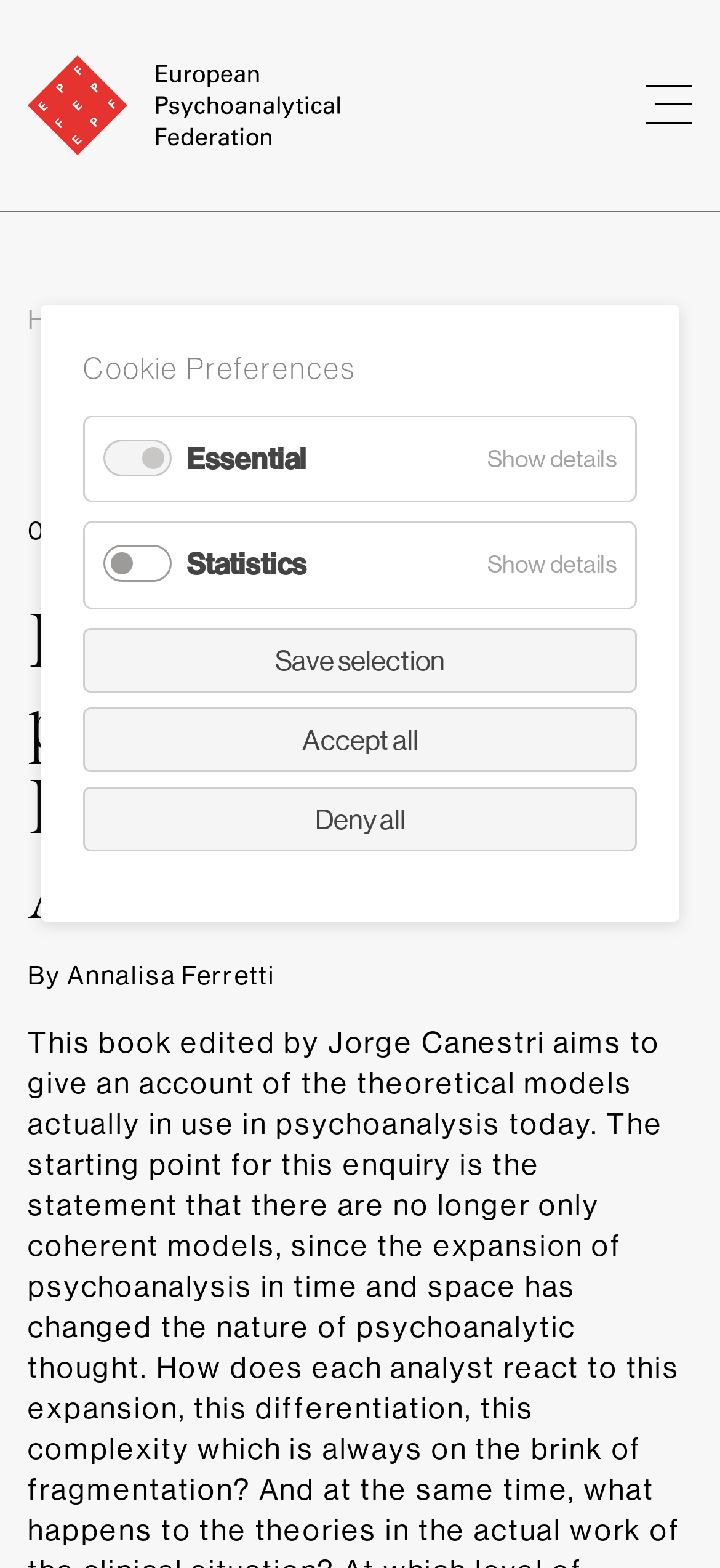Please extract the title of the webpage.

Psychoanalysis from practice to theory. Reviewed by Annalisa Ferretti.